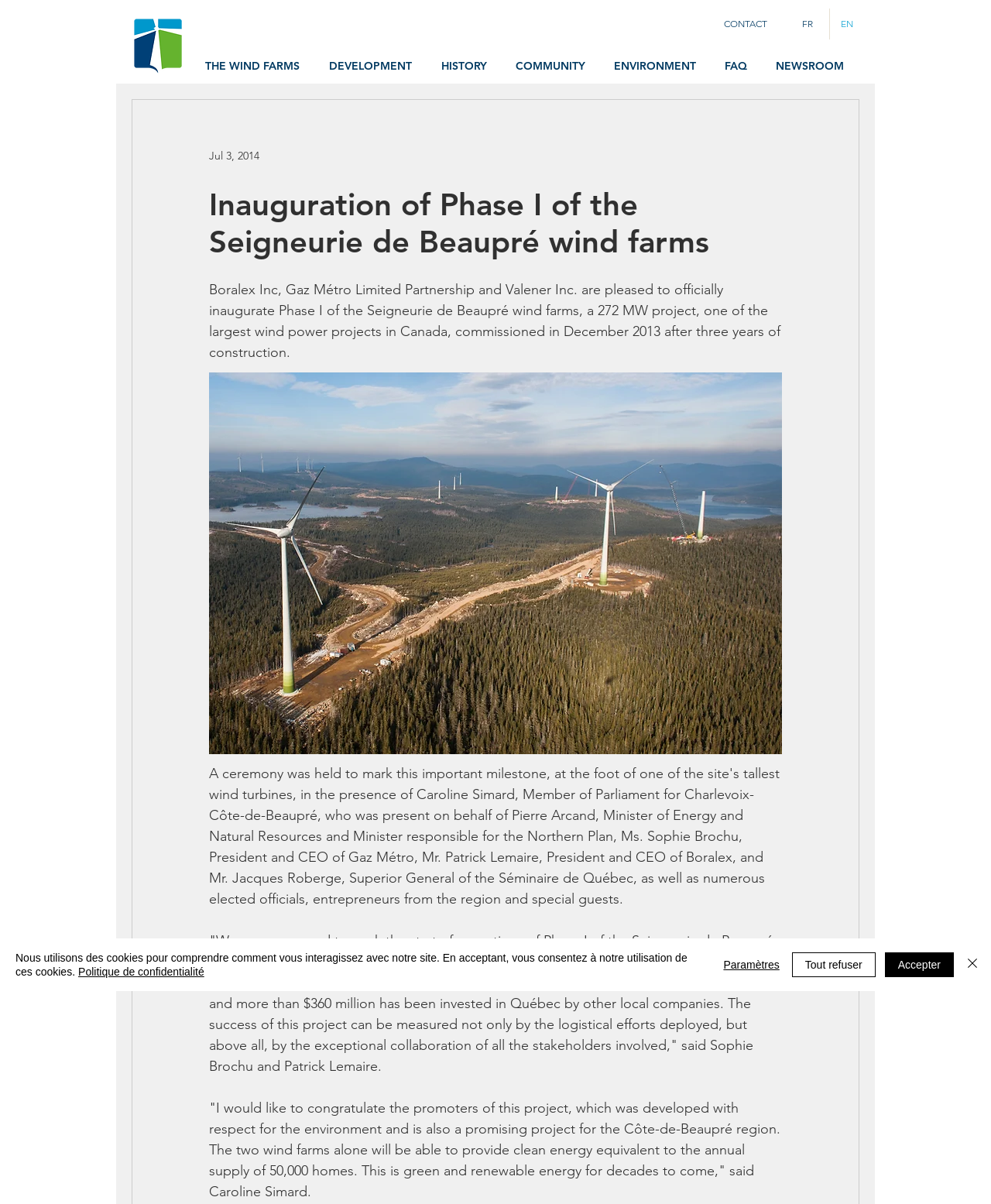How many homes can the two wind farms provide clean energy for?
Utilize the image to construct a detailed and well-explained answer.

The quote from Caroline Simard on the webpage mentions 'The two wind farms alone will be able to provide clean energy equivalent to the annual supply of 50,000 homes', which indicates the capacity of the wind farms.